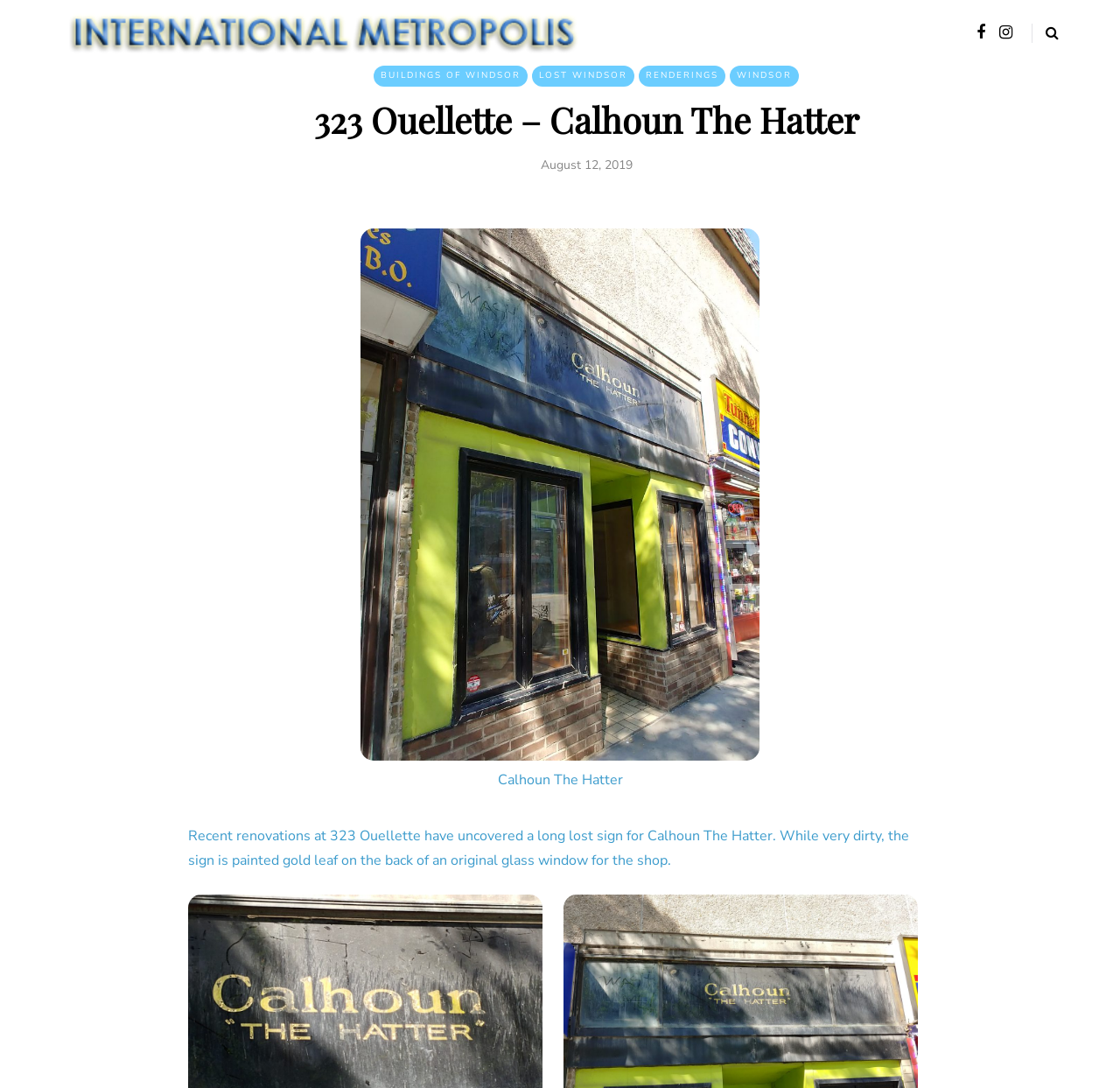Please find and provide the title of the webpage.

323 Ouellette – Calhoun The Hatter